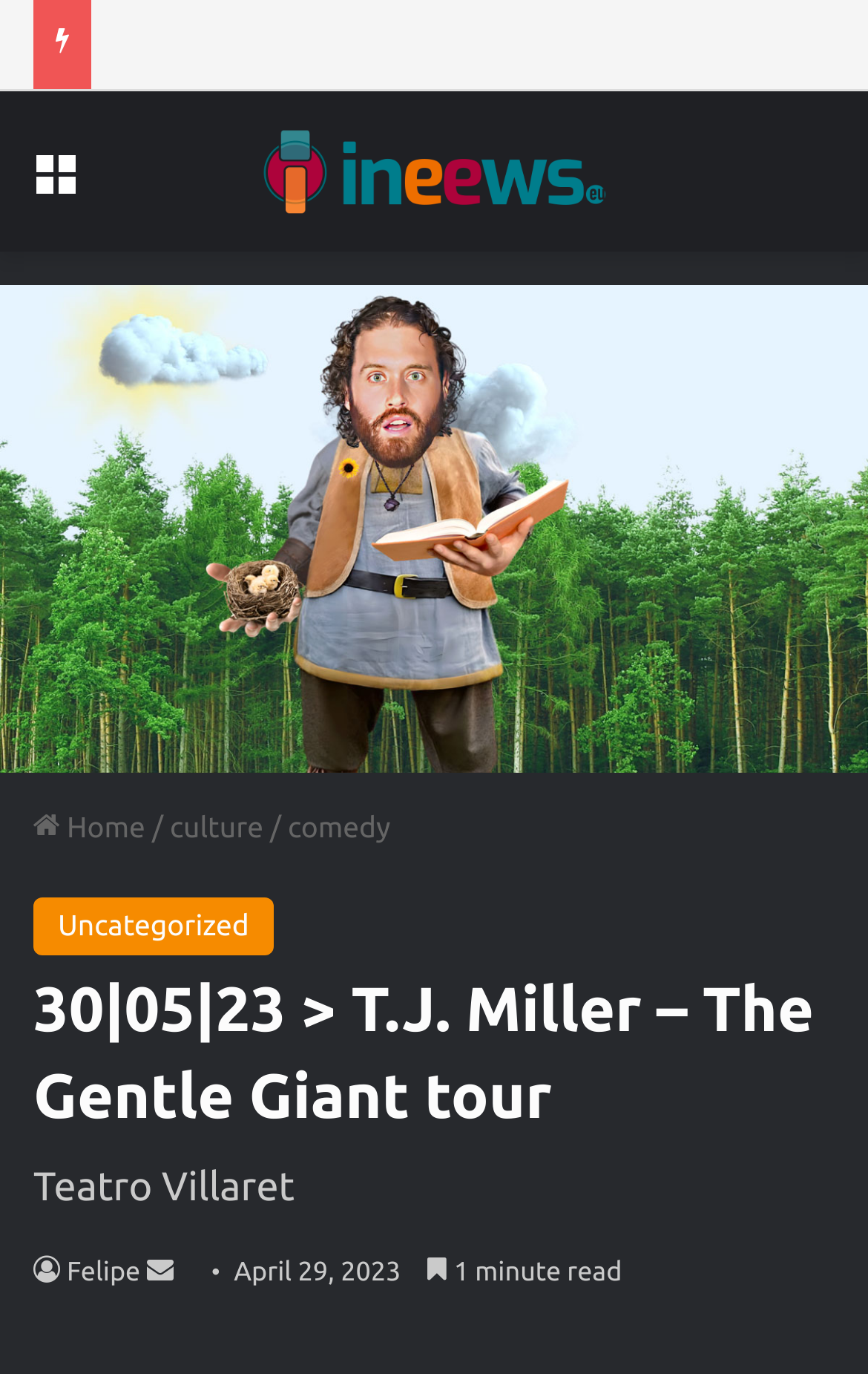Respond to the question below with a single word or phrase: Where is the tour taking place?

Teatro Villaret